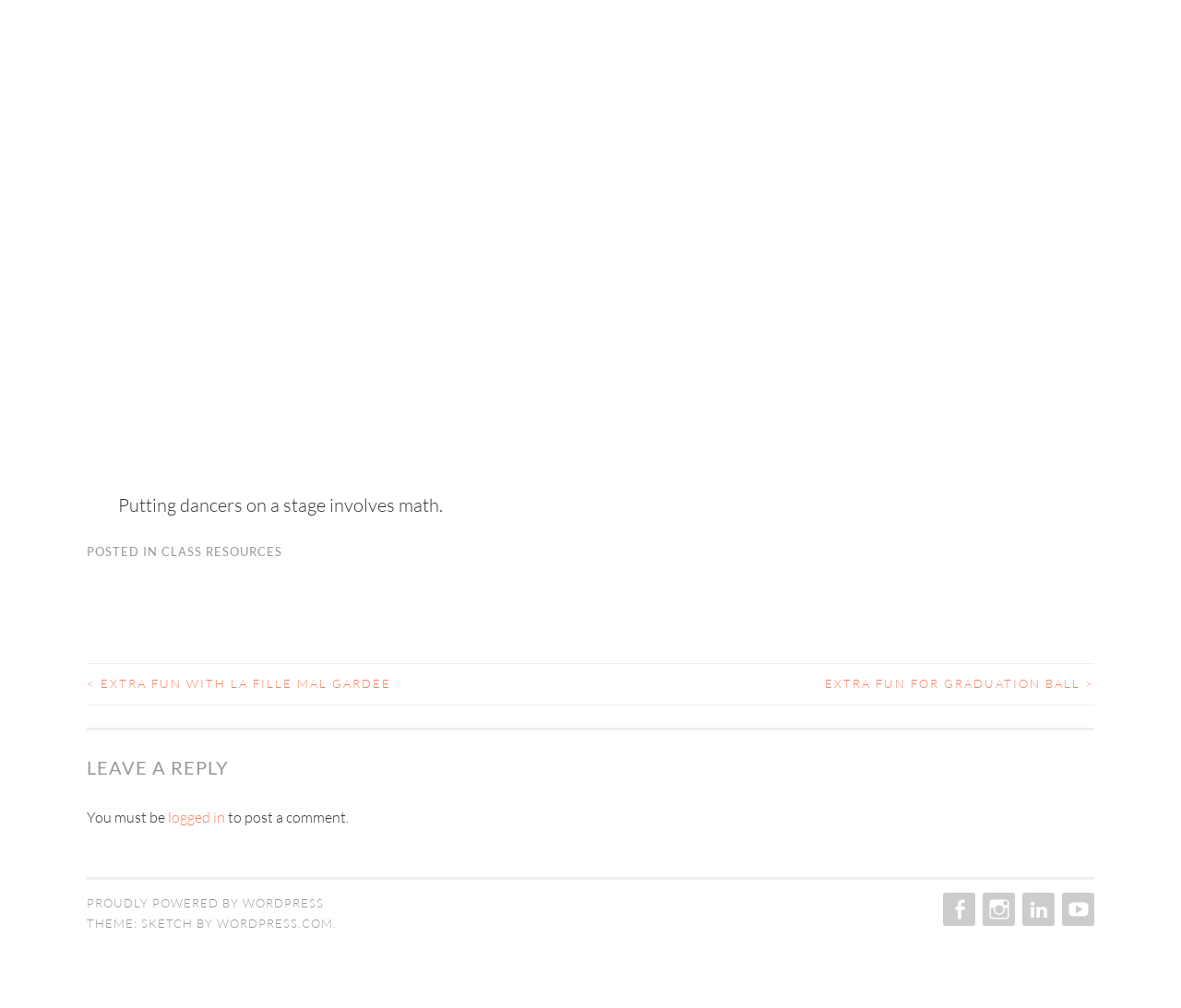Determine the bounding box coordinates of the region to click in order to accomplish the following instruction: "Click on the link to view extra fun with La Fille Mal Gardee". Provide the coordinates as four float numbers between 0 and 1, specifically [left, top, right, bottom].

[0.073, 0.67, 0.5, 0.688]